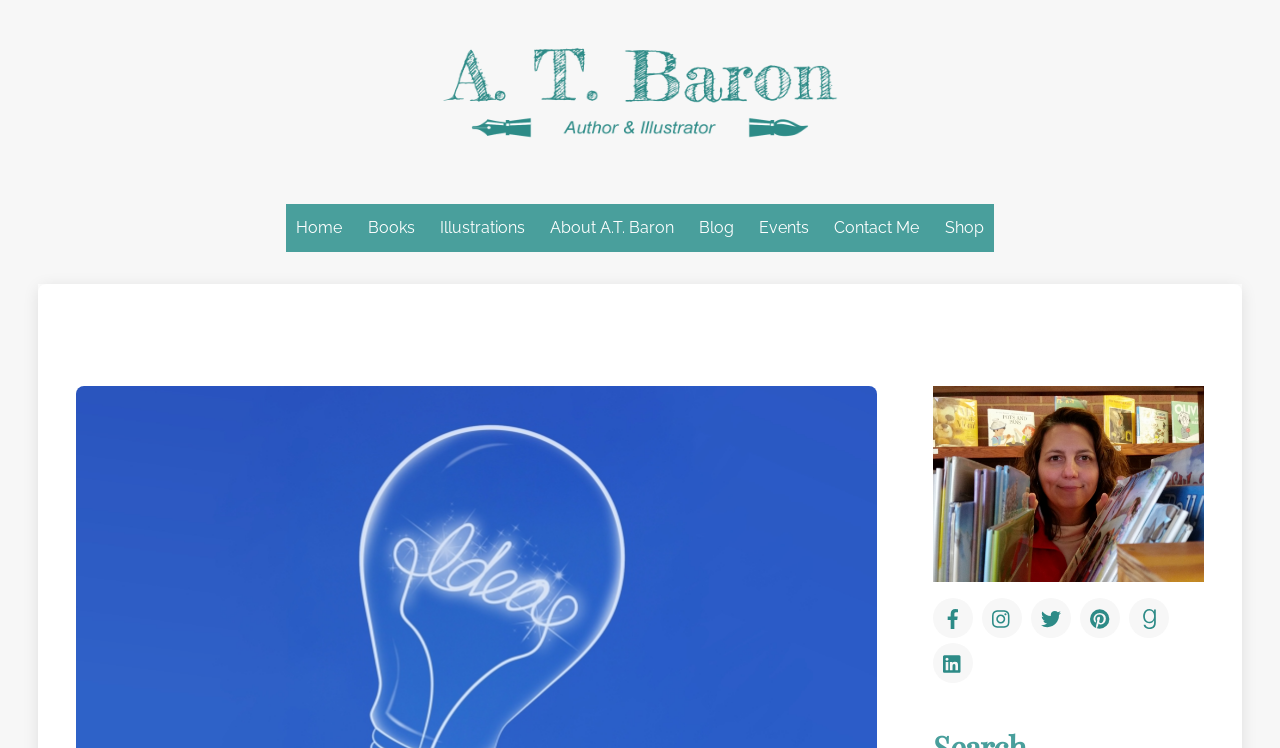Look at the image and give a detailed response to the following question: How many social media links are present?

There are five social media links present at the bottom of the webpage, which are Facebook, Instagram, Twitter, Pinterest, and Goodreads, each with its respective image icon.